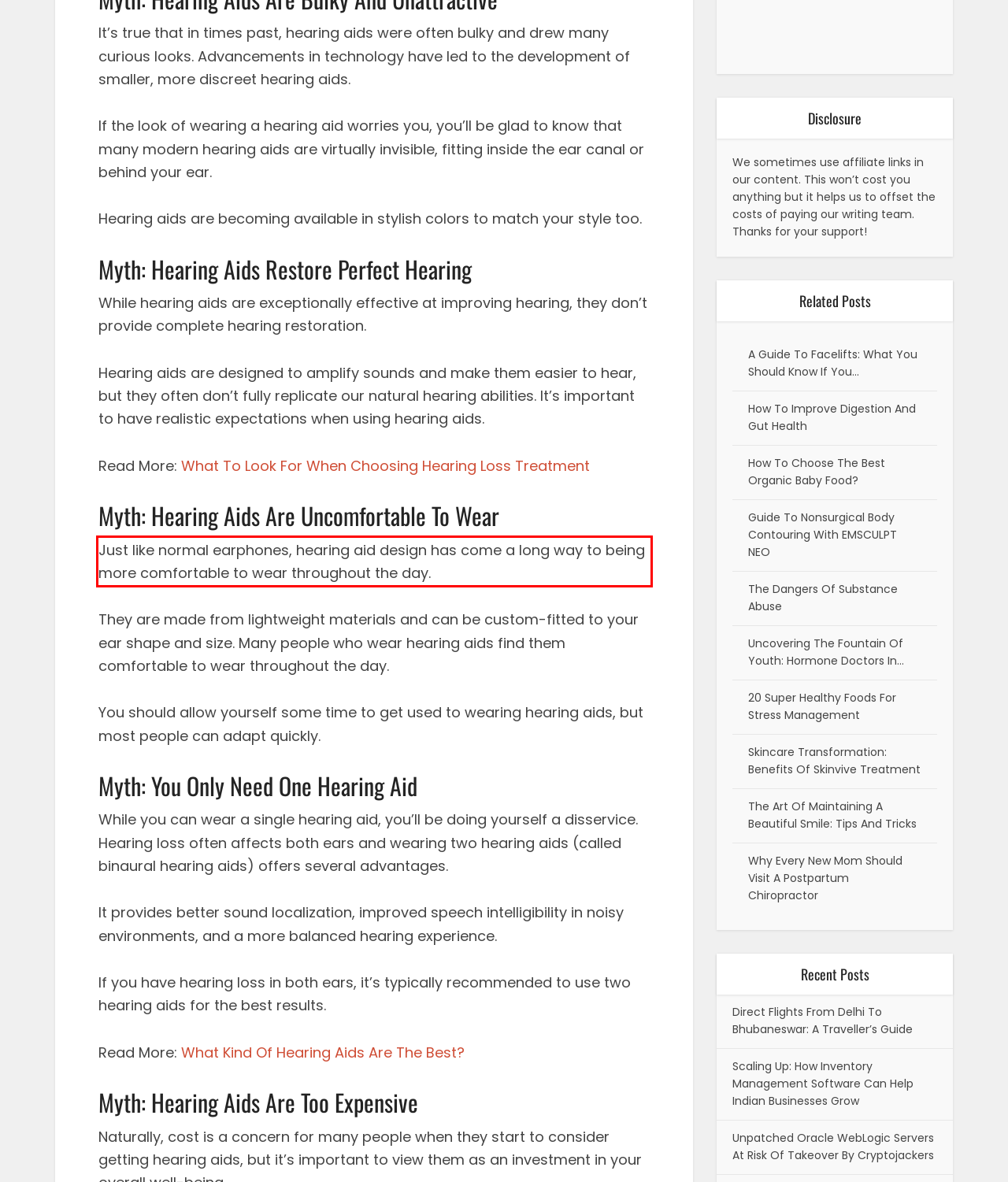Using the webpage screenshot, recognize and capture the text within the red bounding box.

Just like normal earphones, hearing aid design has come a long way to being more comfortable to wear throughout the day.